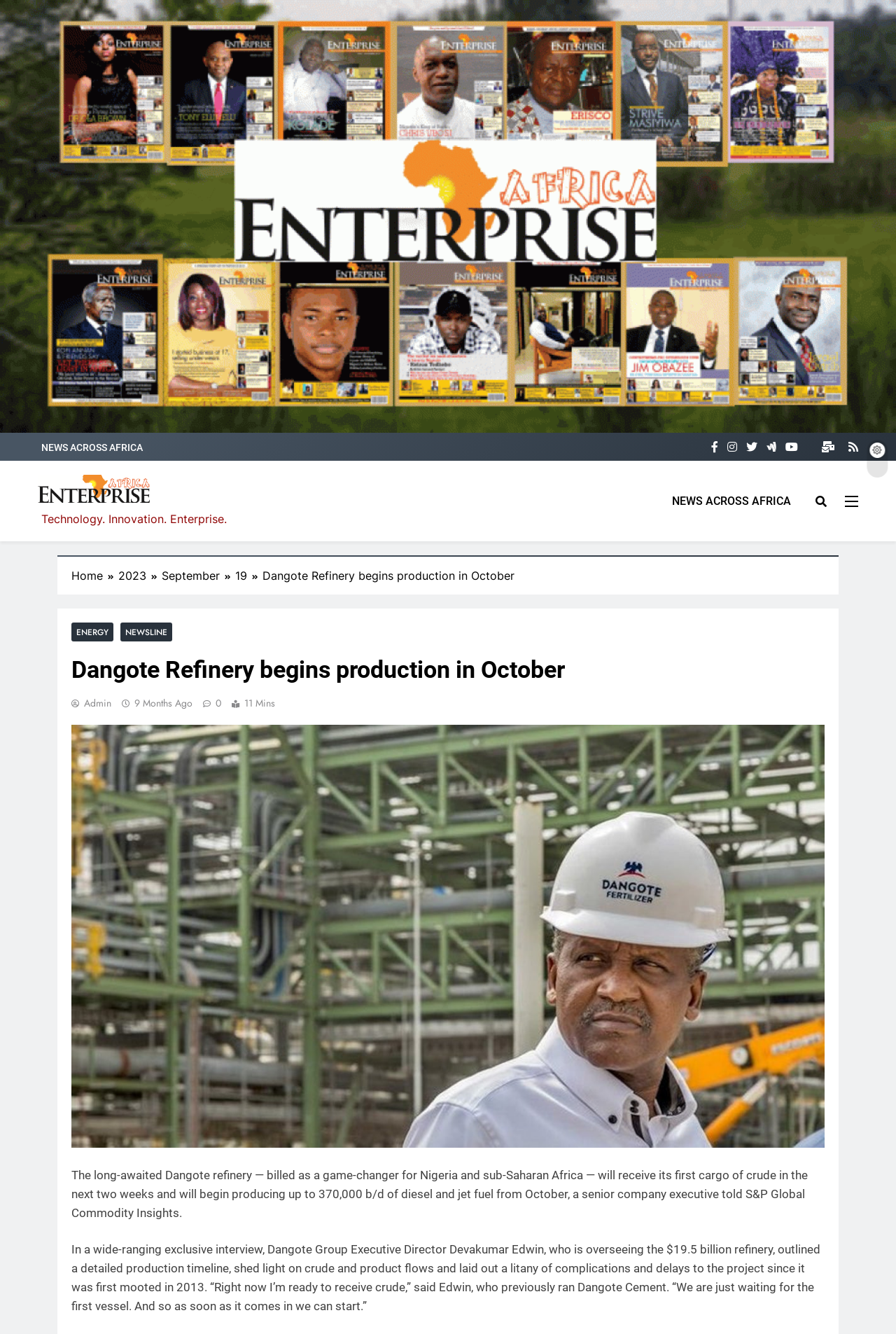Please reply with a single word or brief phrase to the question: 
Who is the executive overseeing the refinery project?

Devakumar Edwin